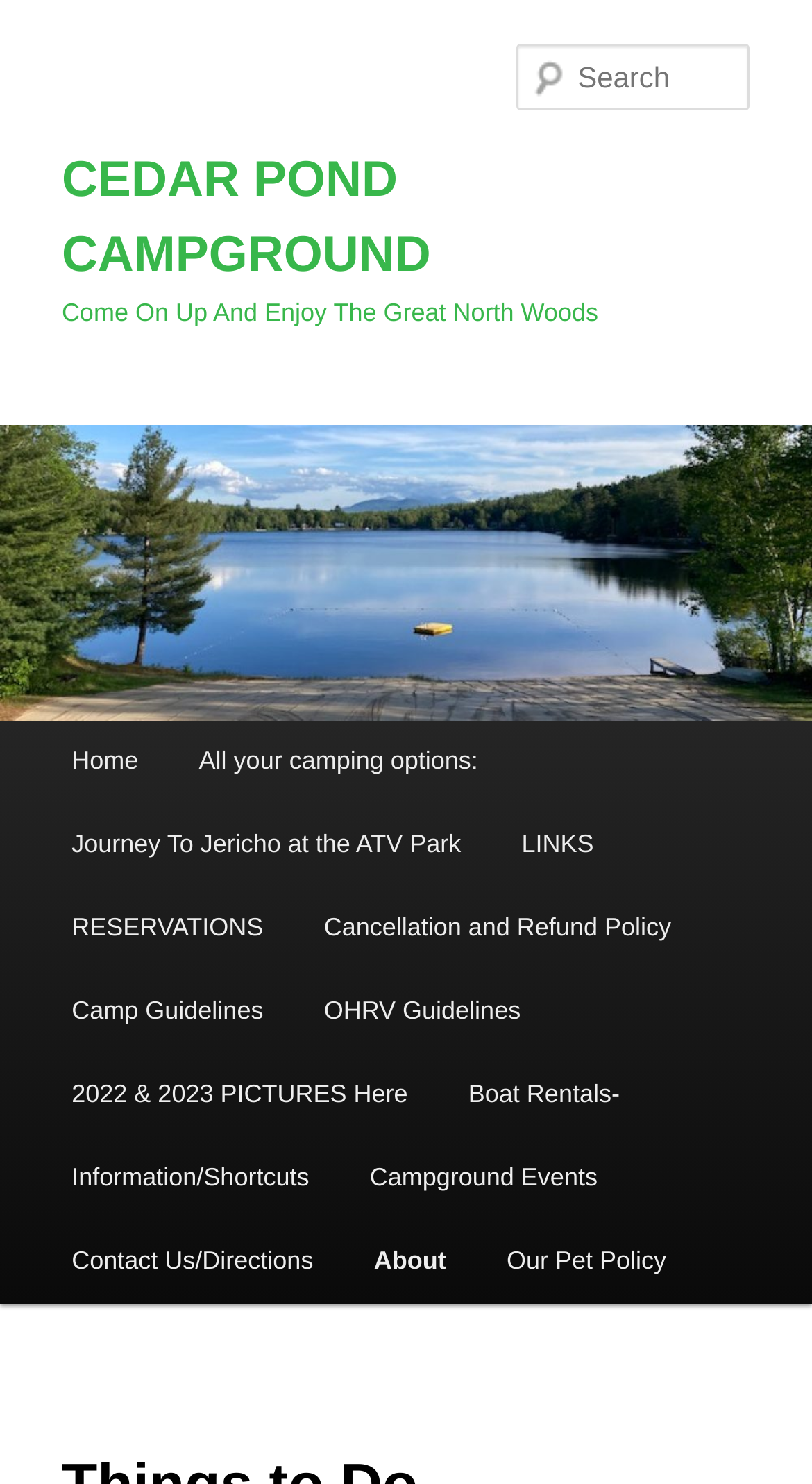Reply to the question with a brief word or phrase: What are the main categories of the website?

Home, Camping options, etc.